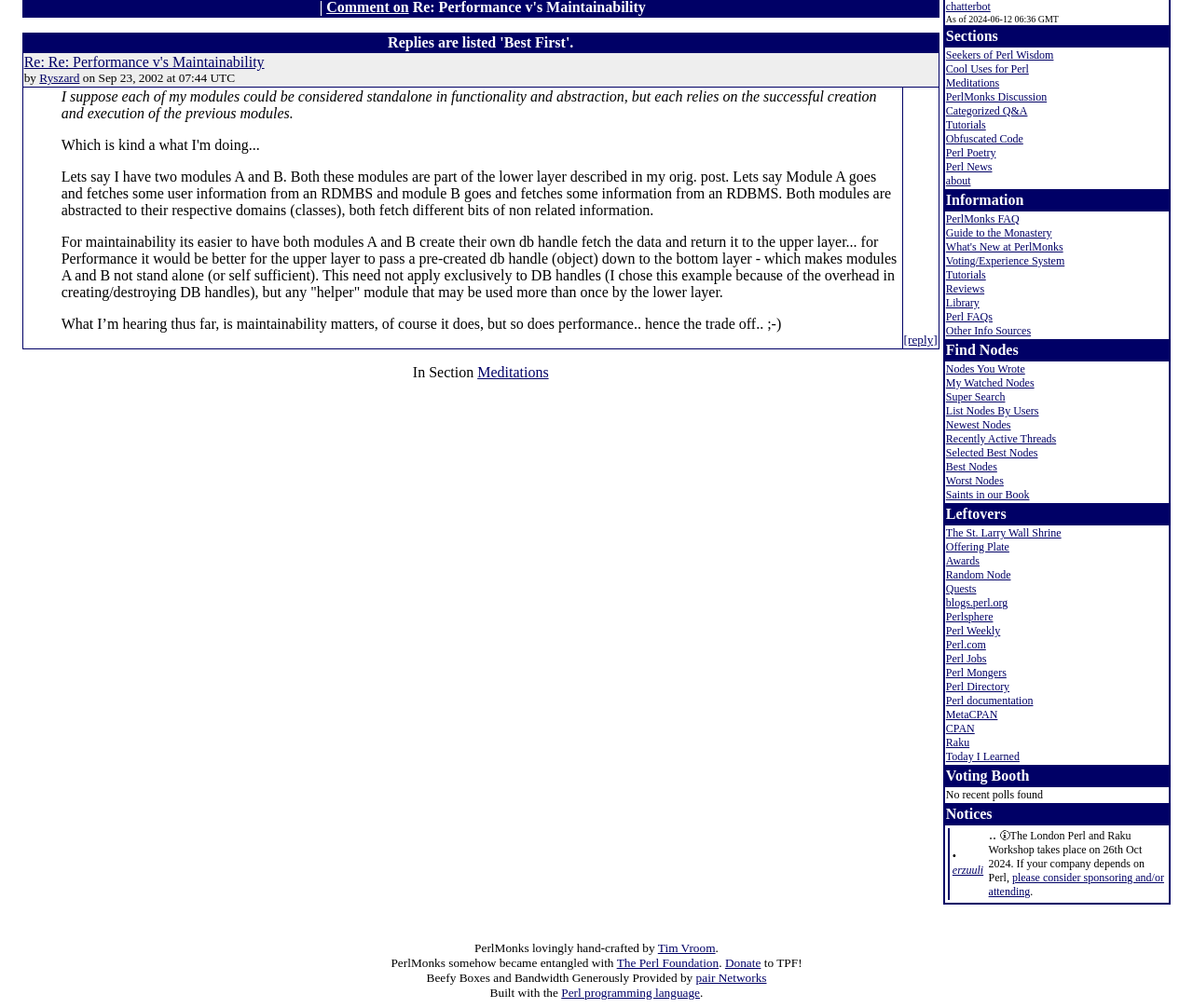Please determine the bounding box coordinates, formatted as (top-left x, top-left y, bottom-right x, bottom-right y), with all values as floating point numbers between 0 and 1. Identify the bounding box of the region described as: Other Info Sources

[0.793, 0.321, 0.864, 0.334]